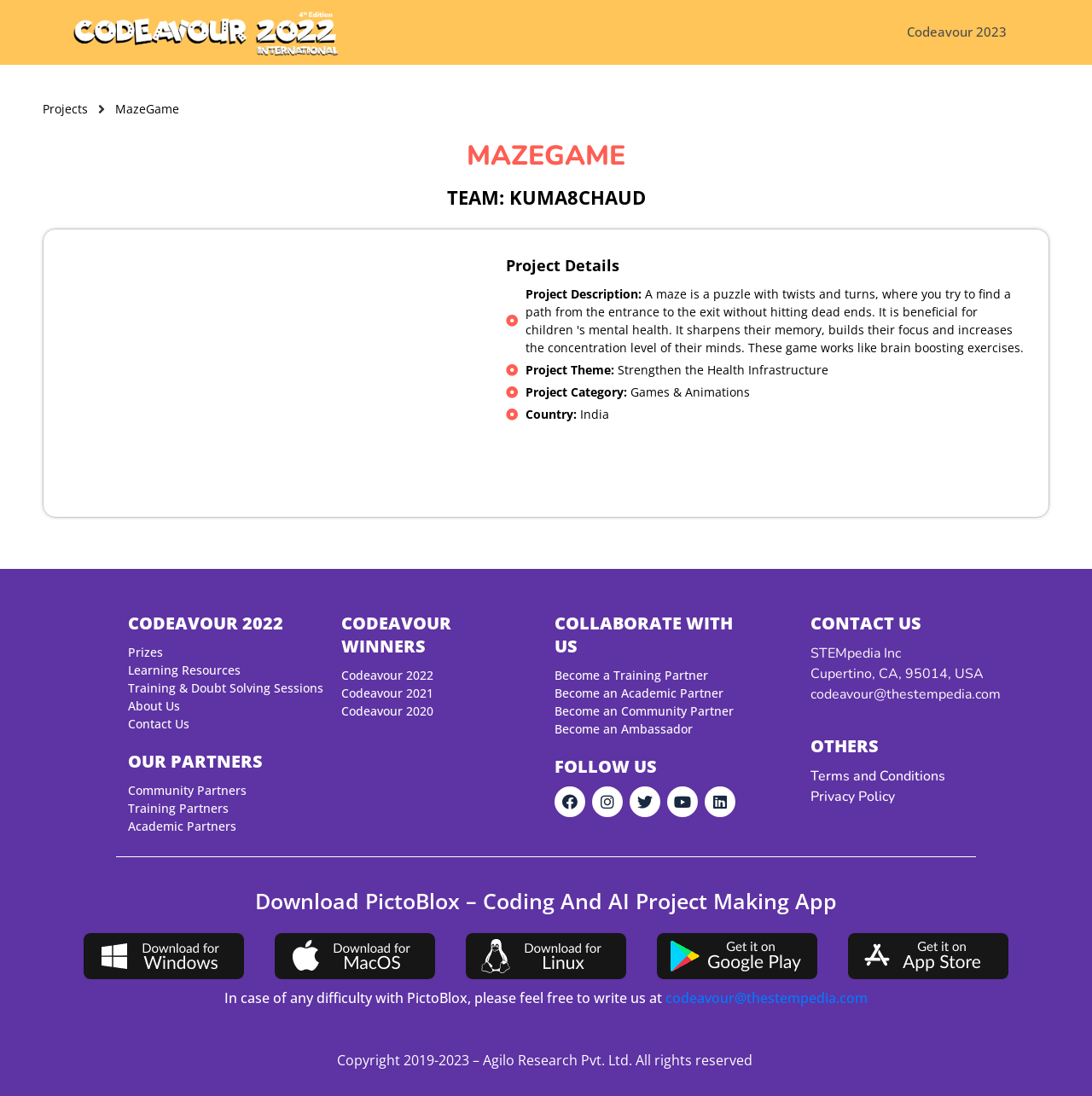What is the email address for contact?
Answer with a single word or phrase by referring to the visual content.

codeavour@thestempedia.com